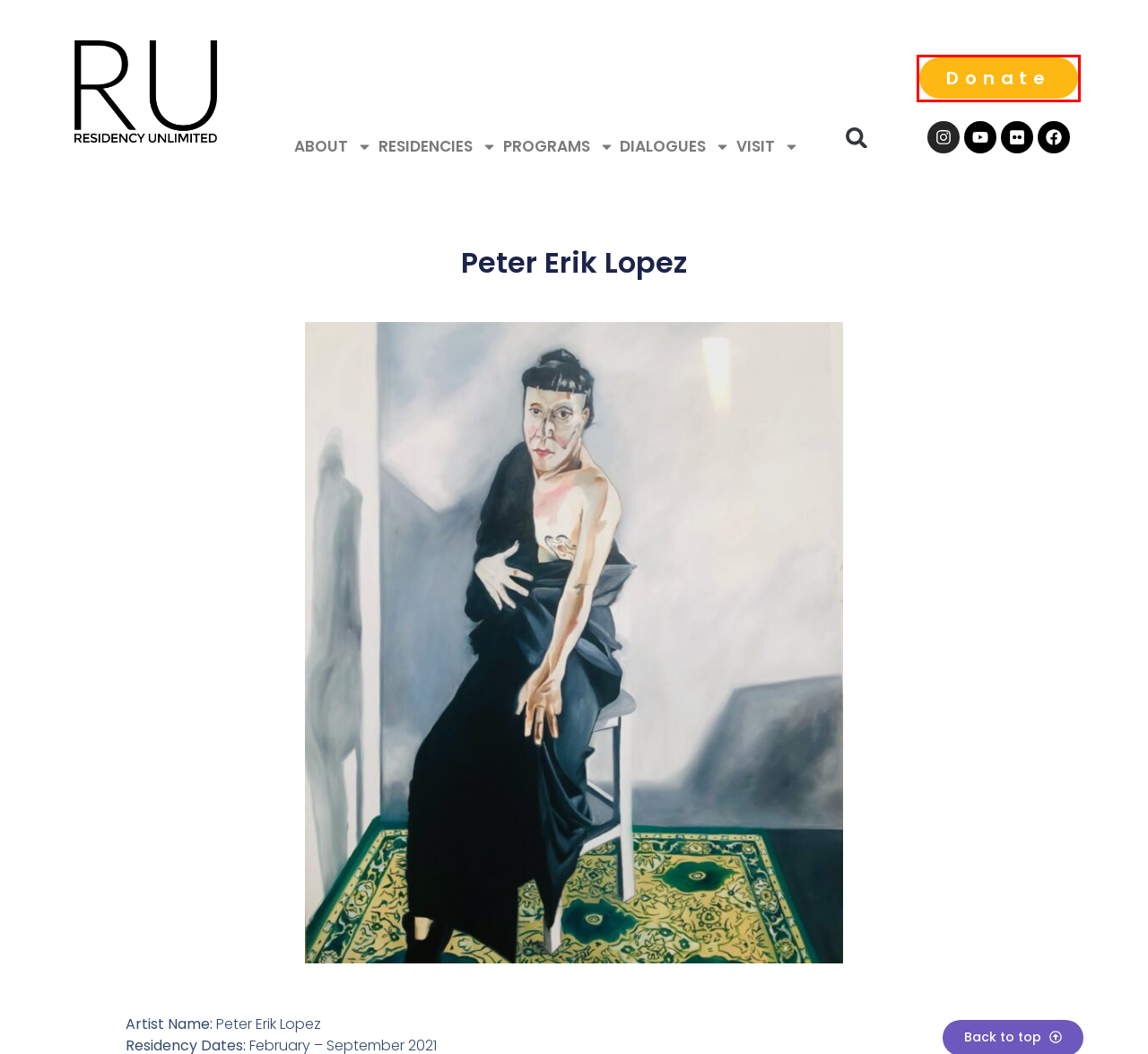You have a screenshot of a webpage with a red bounding box around an element. Select the webpage description that best matches the new webpage after clicking the element within the red bounding box. Here are the descriptions:
A. PROGRAMS – Residency Unlimited
B. Current Residents – Residency Unlimited
C. About – Residency Unlimited
D. RU Alums – Residency Unlimited
E. Workshops – Residency Unlimited
F. Academic Research – Residency Unlimited
G. Location Accessibility – Residency Unlimited
H. Donate – Residency Unlimited

H